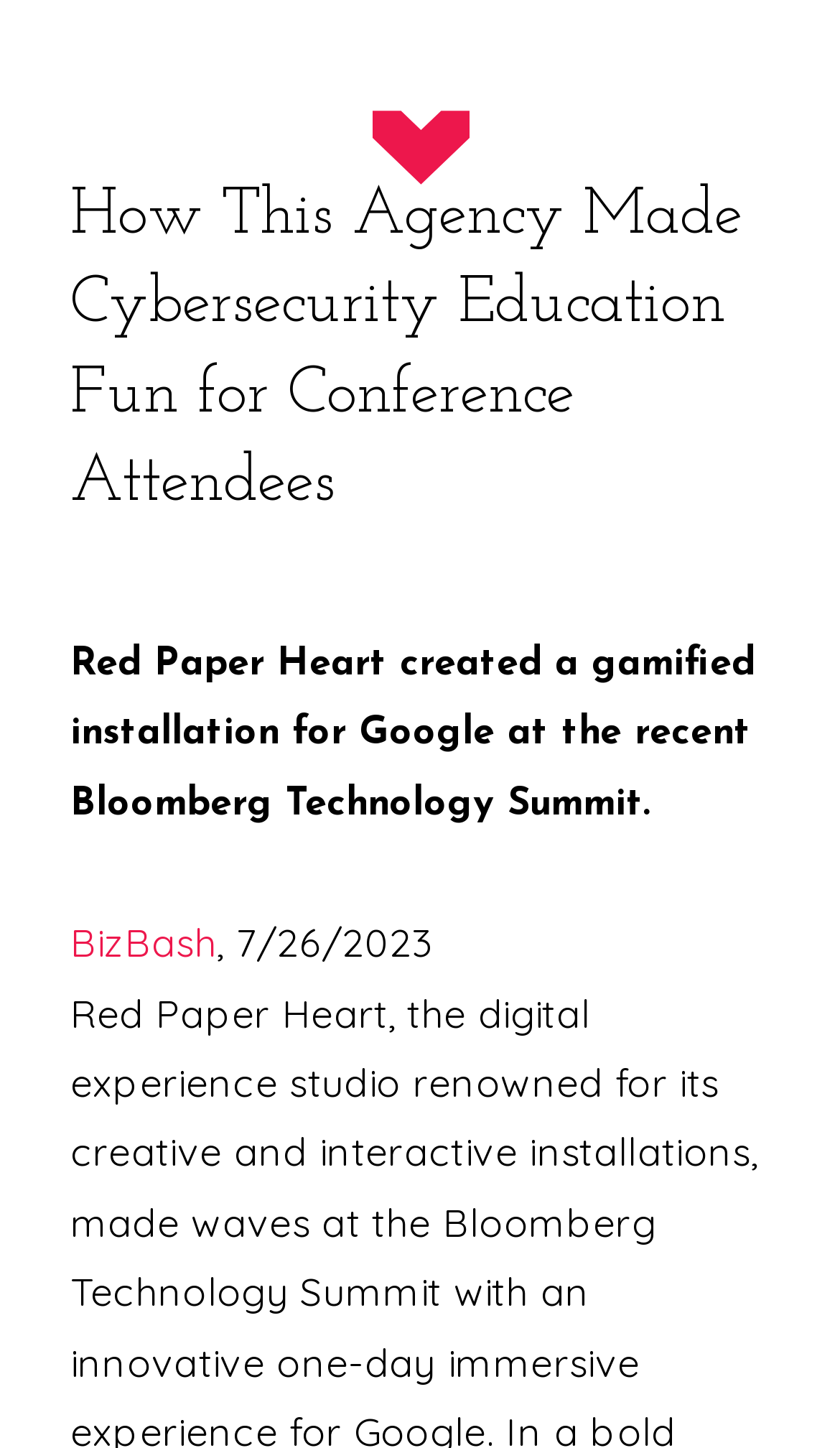What is the name of the conference where the gamified installation was showcased?
Respond with a short answer, either a single word or a phrase, based on the image.

Bloomberg Technology Summit